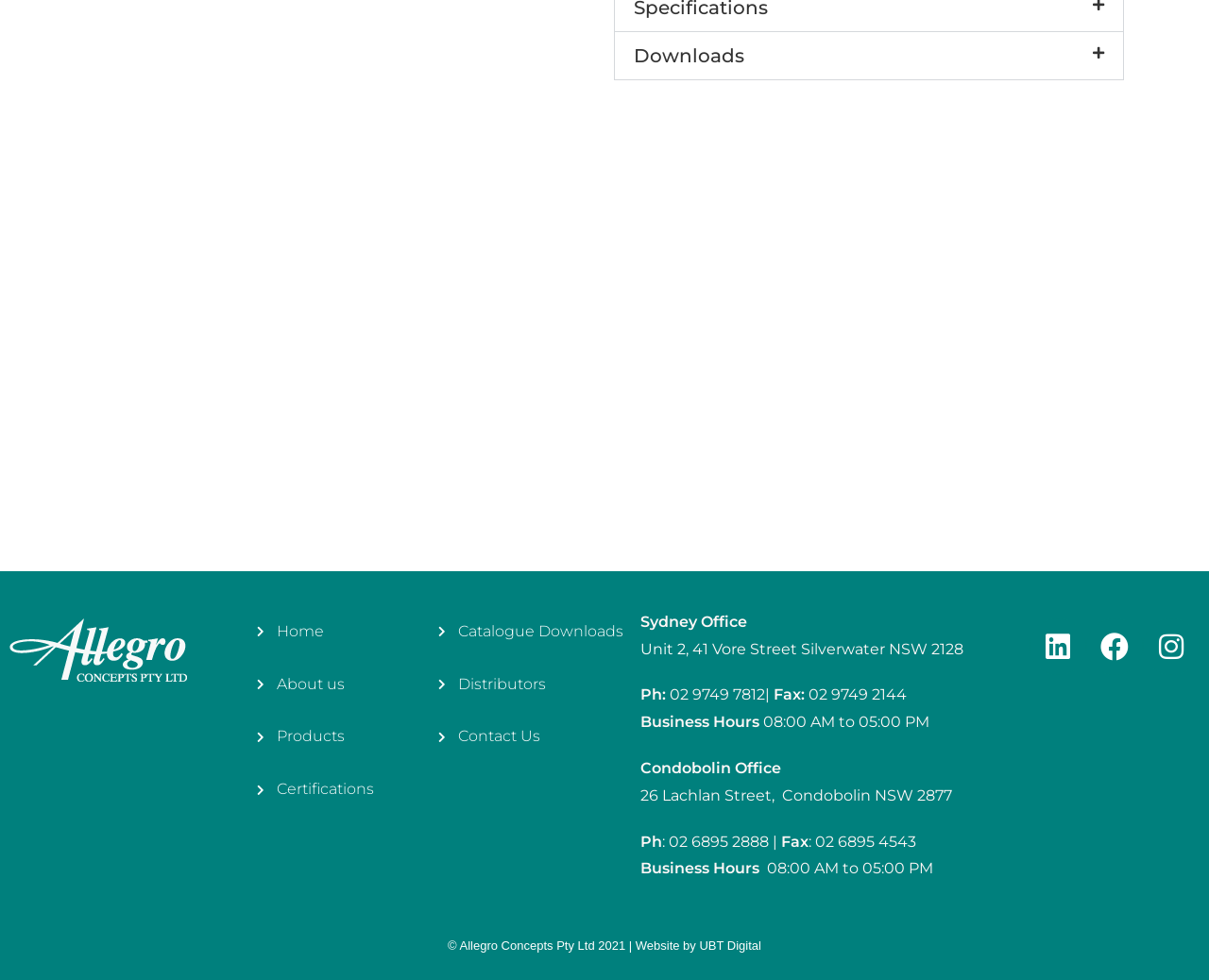How can I contact the company on social media?
Look at the image and answer the question using a single word or phrase.

Through Linkedin, Facebook, or Instagram